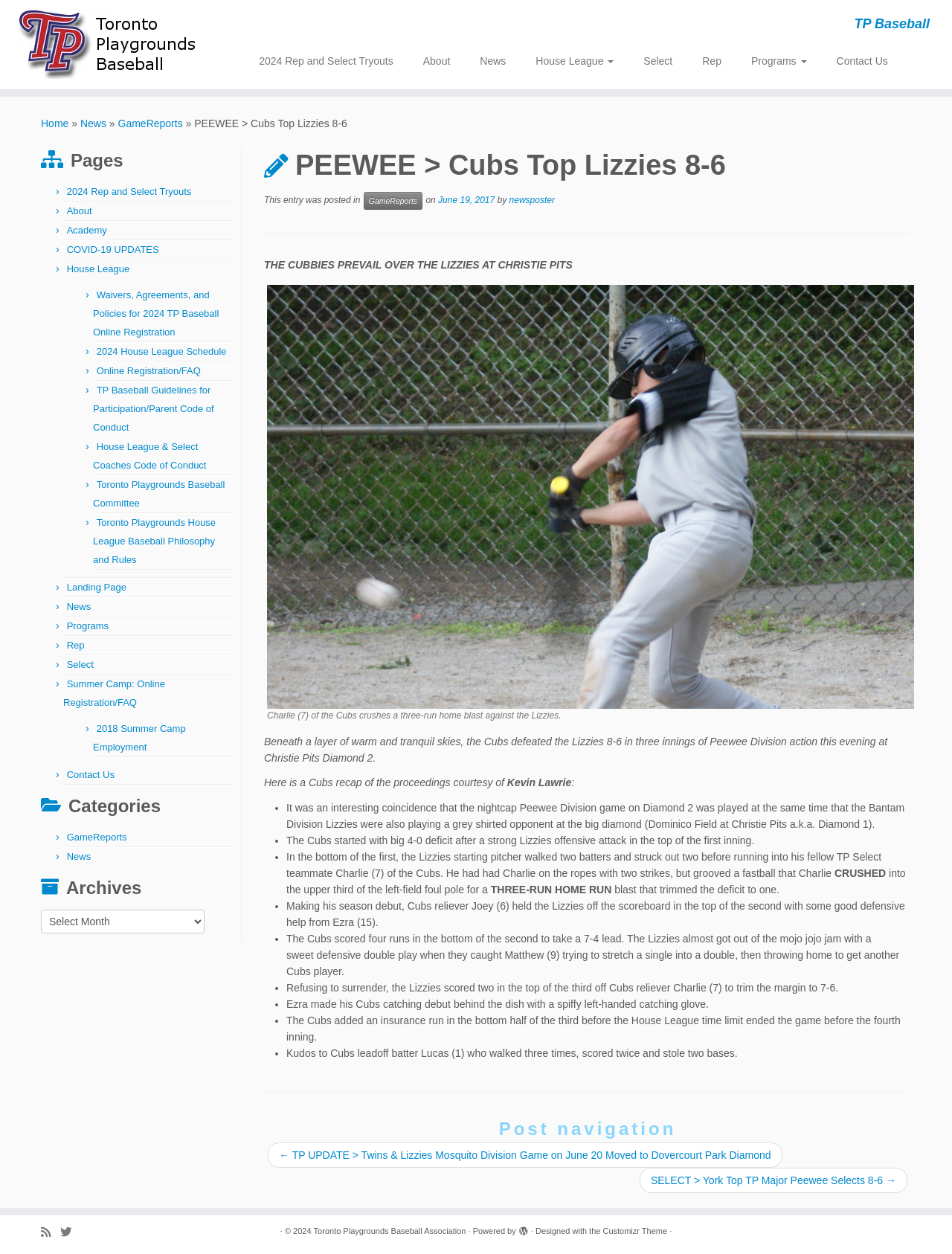Refer to the screenshot and answer the following question in detail:
Who hit a three-run home run?

I found the answer by reading the article on the webpage, where it says 'Charlie (7) of the Cubs crushes a three-run home blast against the Lizzies.' The person who hit a three-run home run is Charlie.